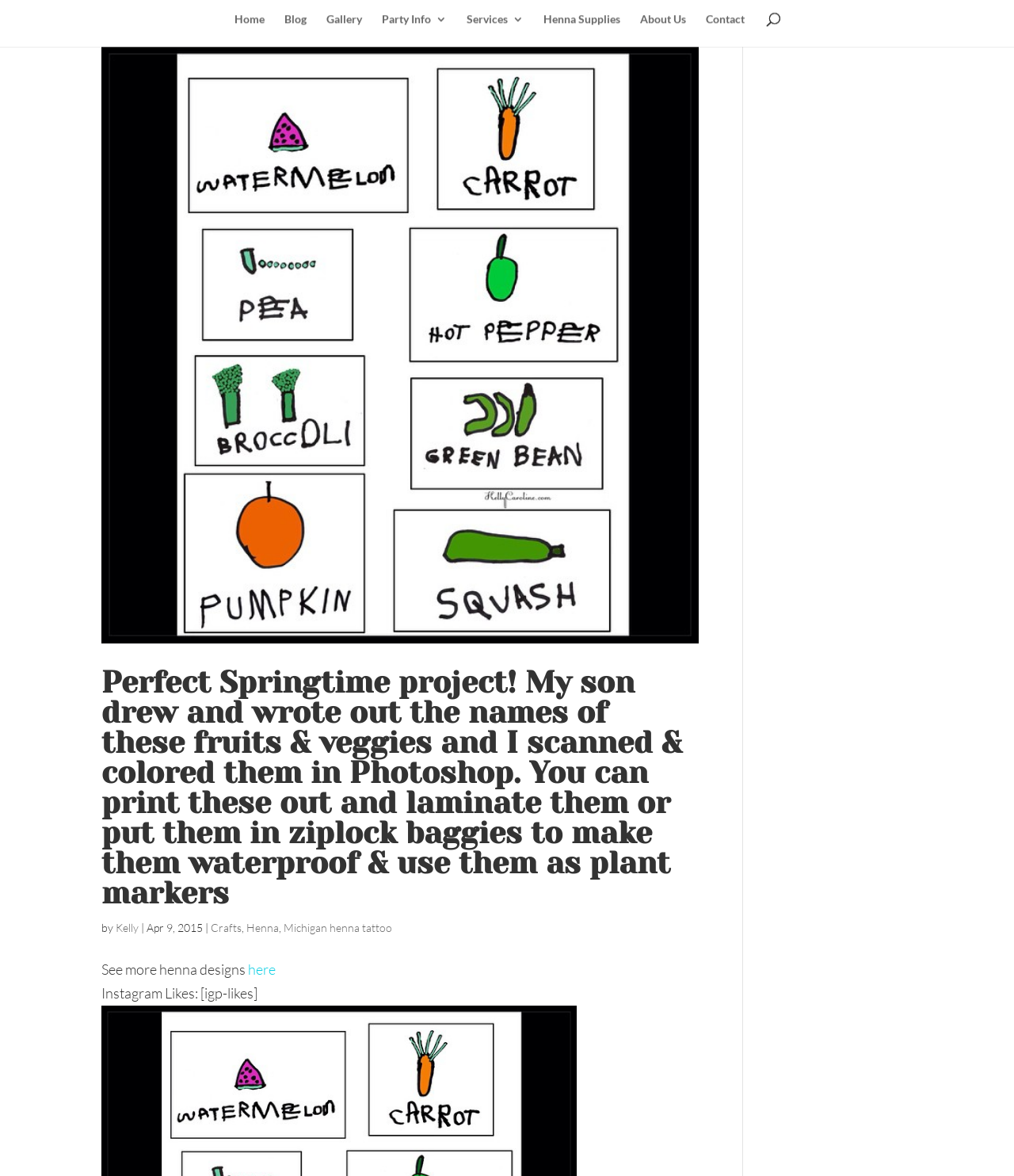Find the bounding box coordinates of the clickable element required to execute the following instruction: "Visit the Instagram page". Provide the coordinates as four float numbers between 0 and 1, i.e., [left, top, right, bottom].

[0.1, 0.837, 0.254, 0.852]